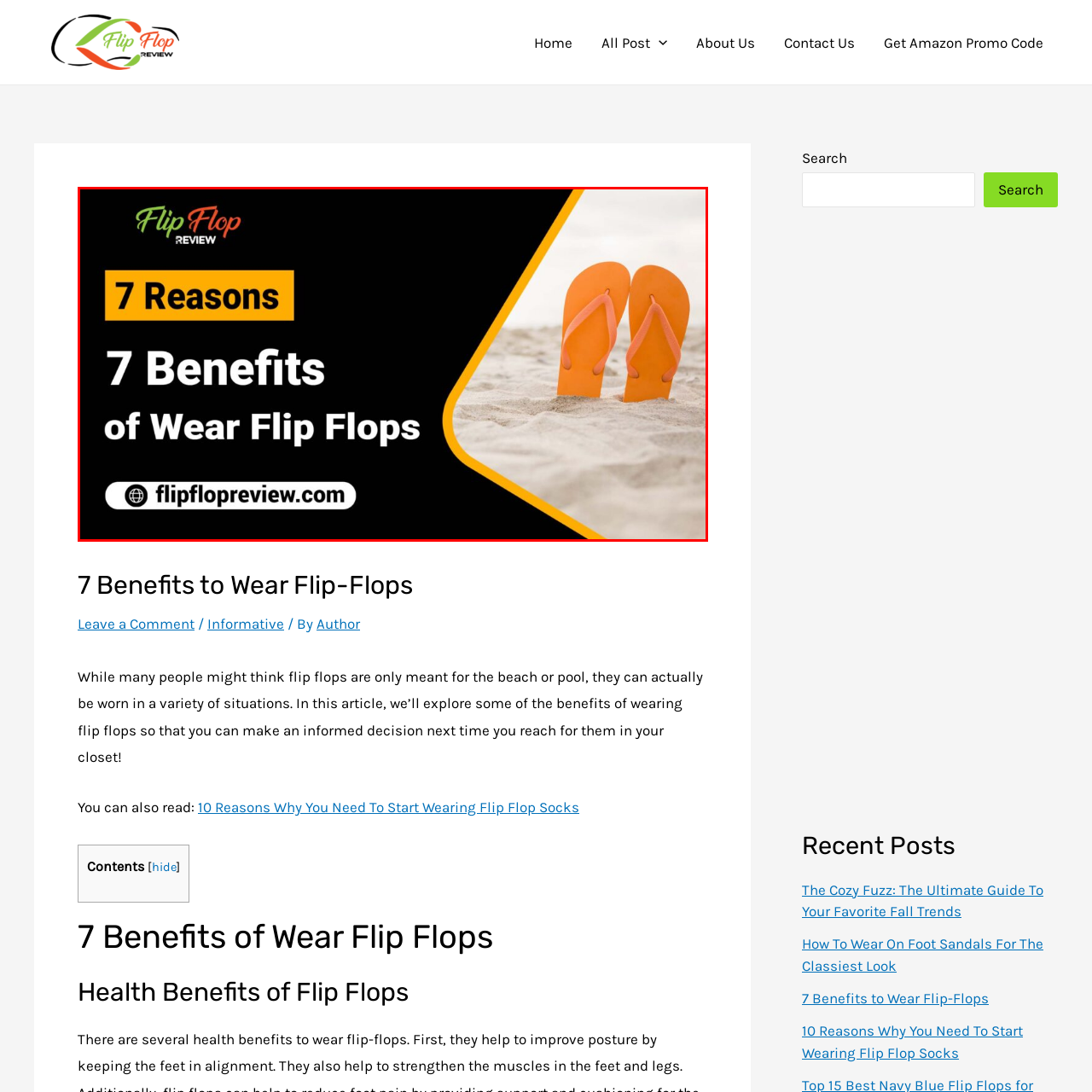Provide a comprehensive description of the image highlighted by the red bounding box.

The image showcases a vibrant and inviting graphic that promotes the article titled "7 Benefits of Wear Flip Flops." It features a pair of eye-catching orange flip-flops resting on a sandy beach. The bold text "7 Reasons" and "7 Benefits of Wear Flip Flops" is prominently displayed, making it clear that the article will delve into the advantages of this popular footwear choice. The website's URL, "flipflopreview.com," is neatly positioned at the bottom, inviting viewers to explore more. This visually appealing design aims to attract readers interested in the potential benefits of incorporating flip-flops into their wardrobe, emphasizing their versatility beyond just beach use.